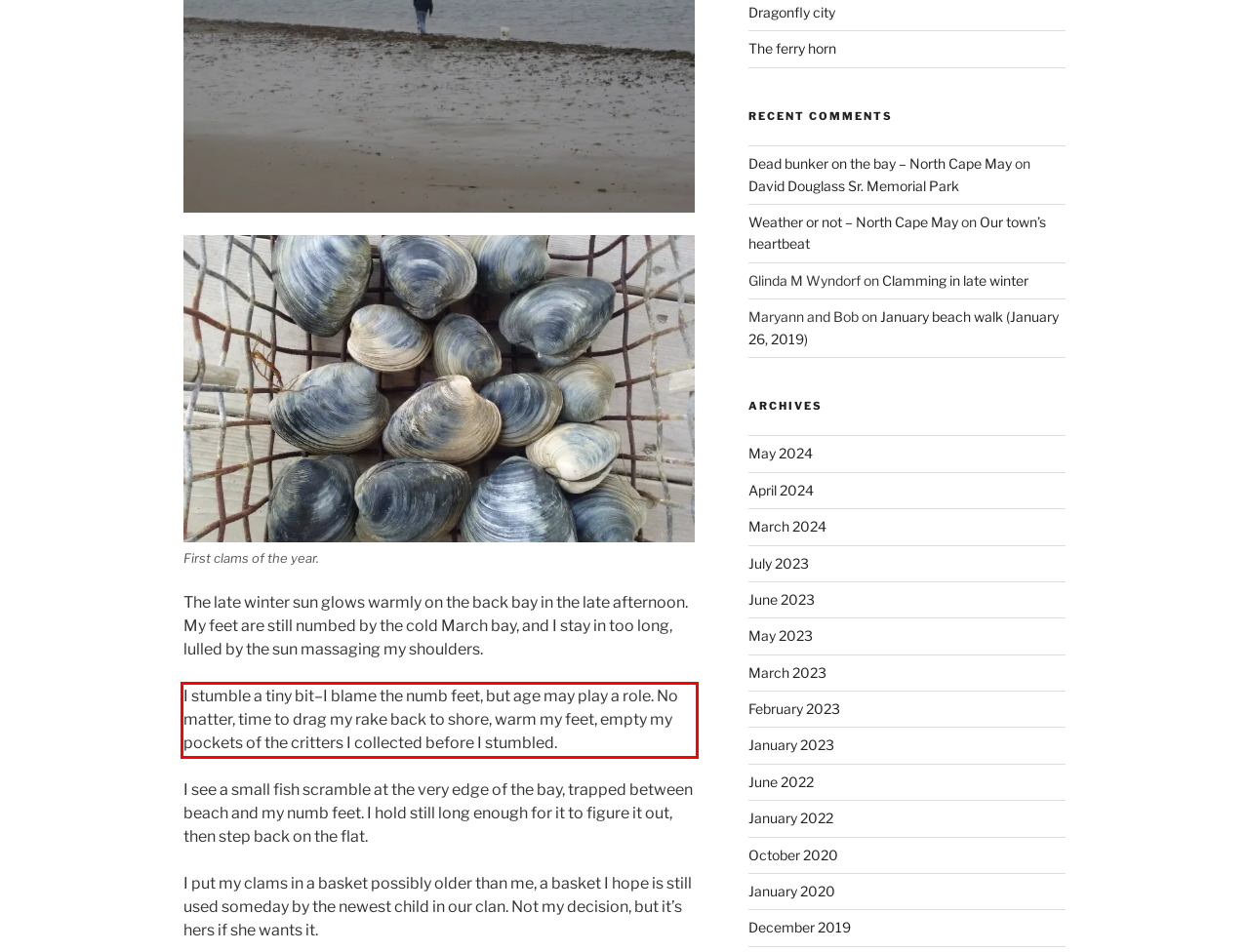Given a screenshot of a webpage with a red bounding box, please identify and retrieve the text inside the red rectangle.

I stumble a tiny bit–I blame the numb feet, but age may play a role. No matter, time to drag my rake back to shore, warm my feet, empty my pockets of the critters I collected before I stumbled.